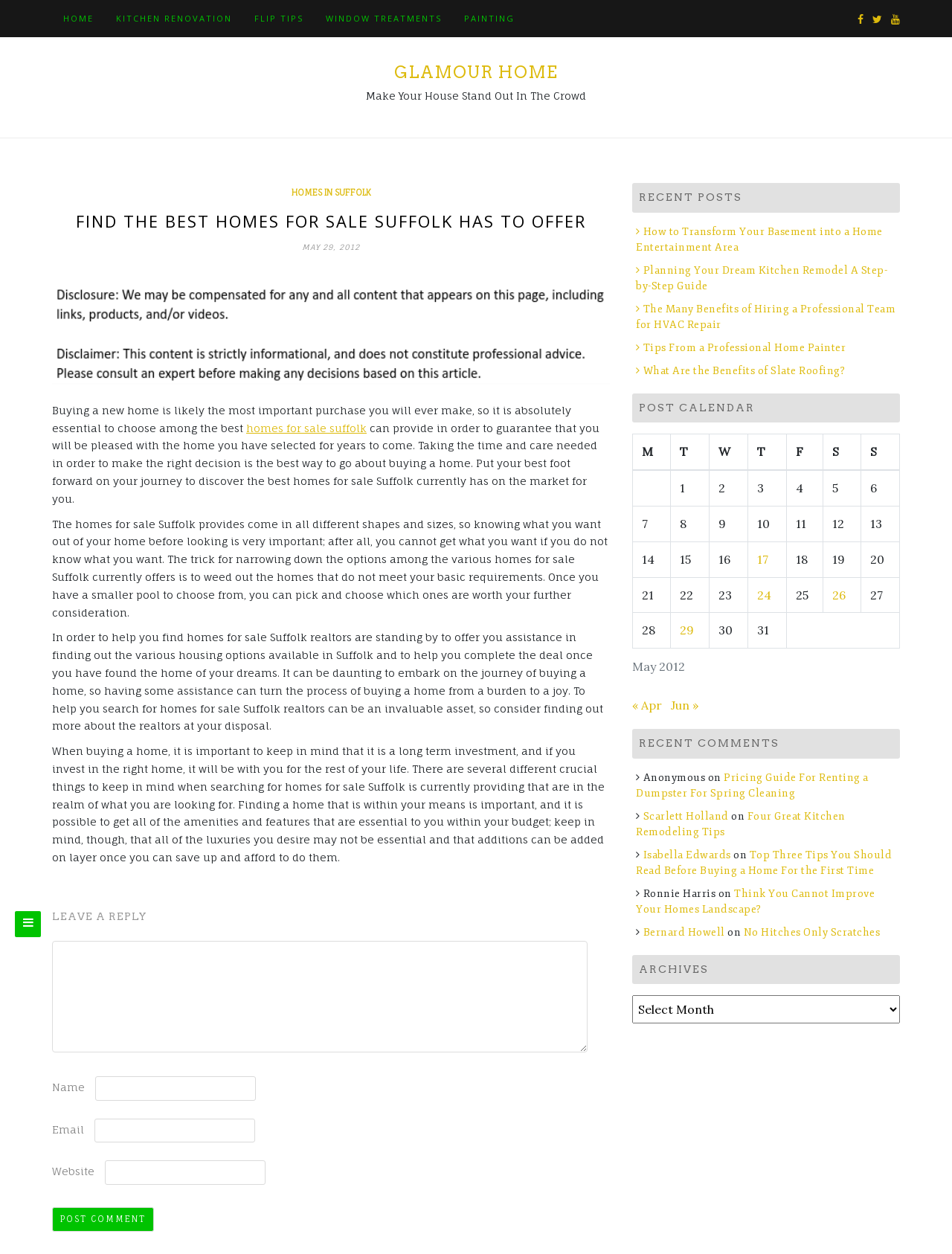Kindly determine the bounding box coordinates for the area that needs to be clicked to execute this instruction: "Click on the 'Post Comment' button".

[0.055, 0.963, 0.162, 0.982]